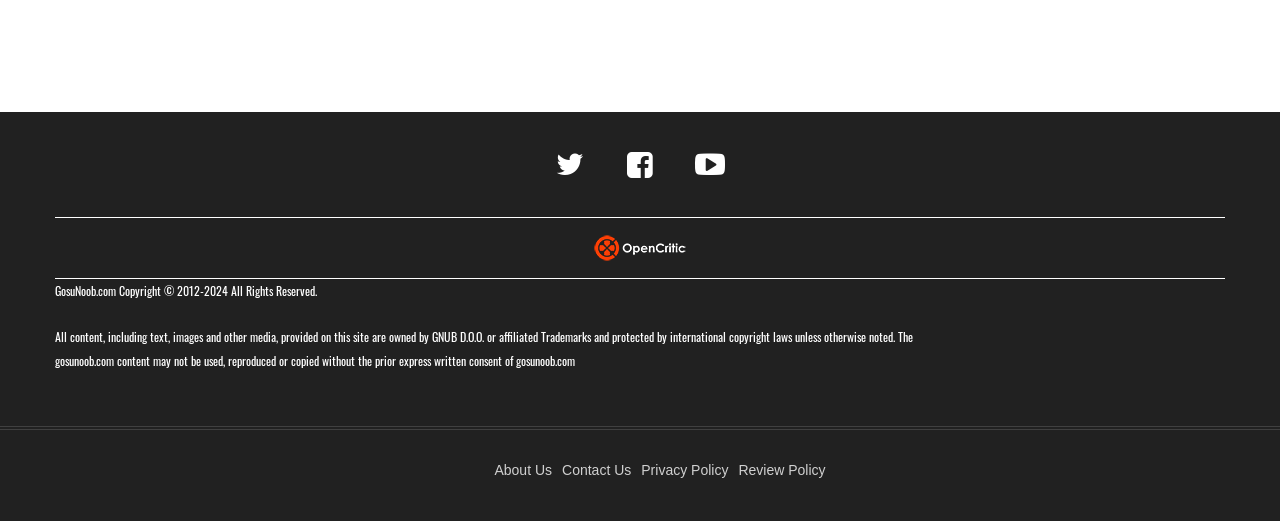Provide a short answer to the following question with just one word or phrase: What is the purpose of the content on this site?

Owned by GNUB D.O.O.